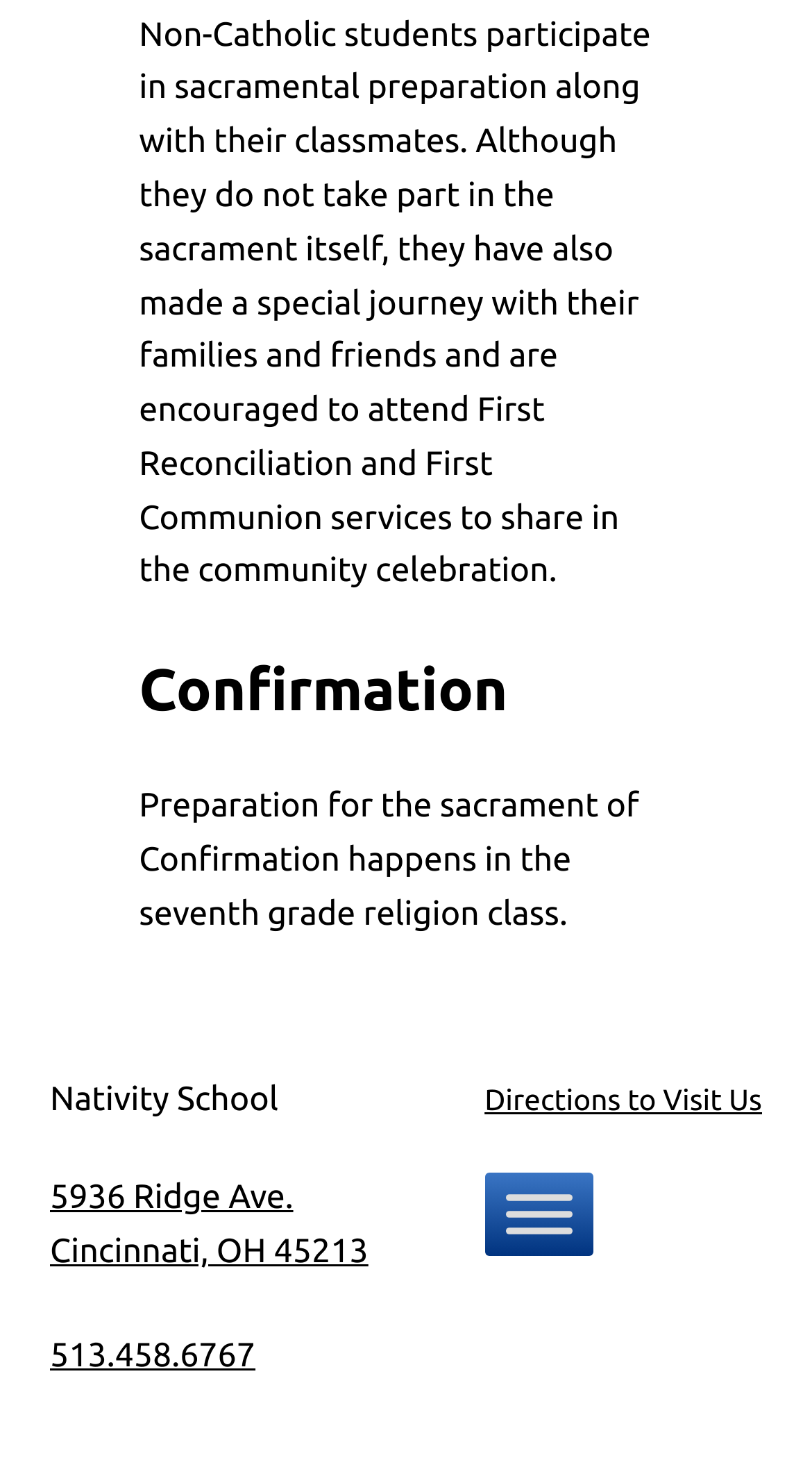What is the purpose of non-Catholic students attending First Reconciliation and First Communion services?
Please use the image to provide a one-word or short phrase answer.

To share in community celebration